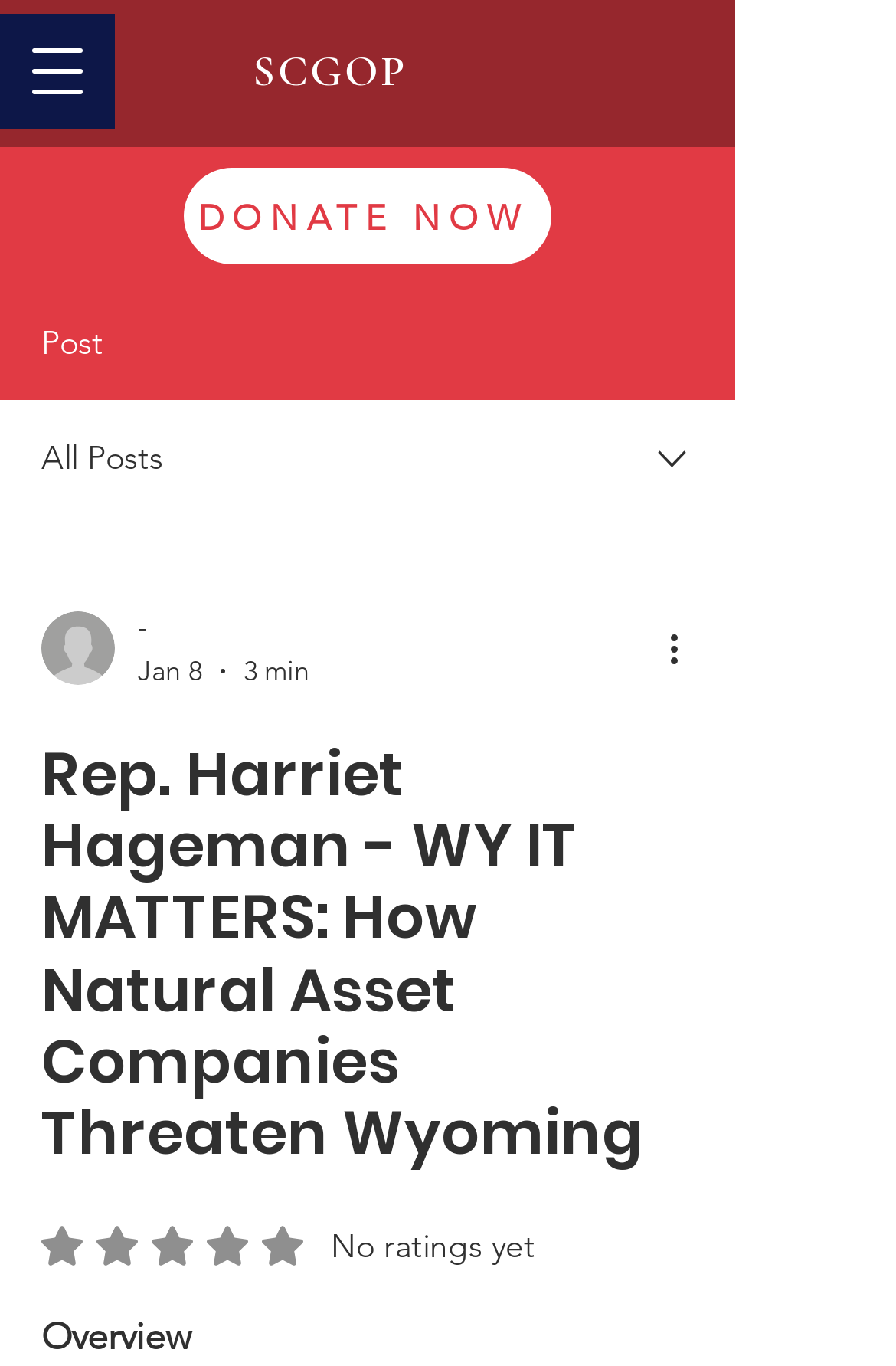What is the topic of the post?
Refer to the image and give a detailed answer to the query.

The topic of the post can be inferred from the heading element with bounding box coordinates [0.046, 0.542, 0.774, 0.857], which contains the text 'Rep. Harriet Hageman - WY IT MATTERS: How Natural Asset Companies Threaten Wyoming'.